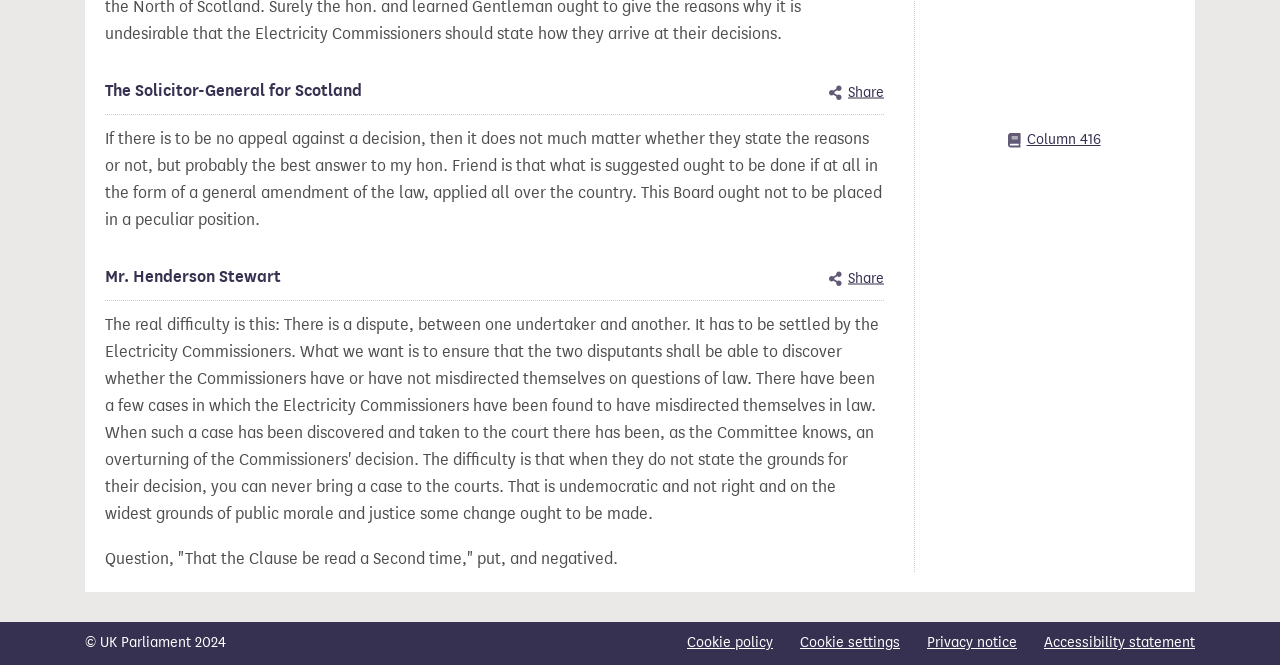Extract the bounding box coordinates for the HTML element that matches this description: "Cookie policy". The coordinates should be four float numbers between 0 and 1, i.e., [left, top, right, bottom].

[0.537, 0.951, 0.604, 0.985]